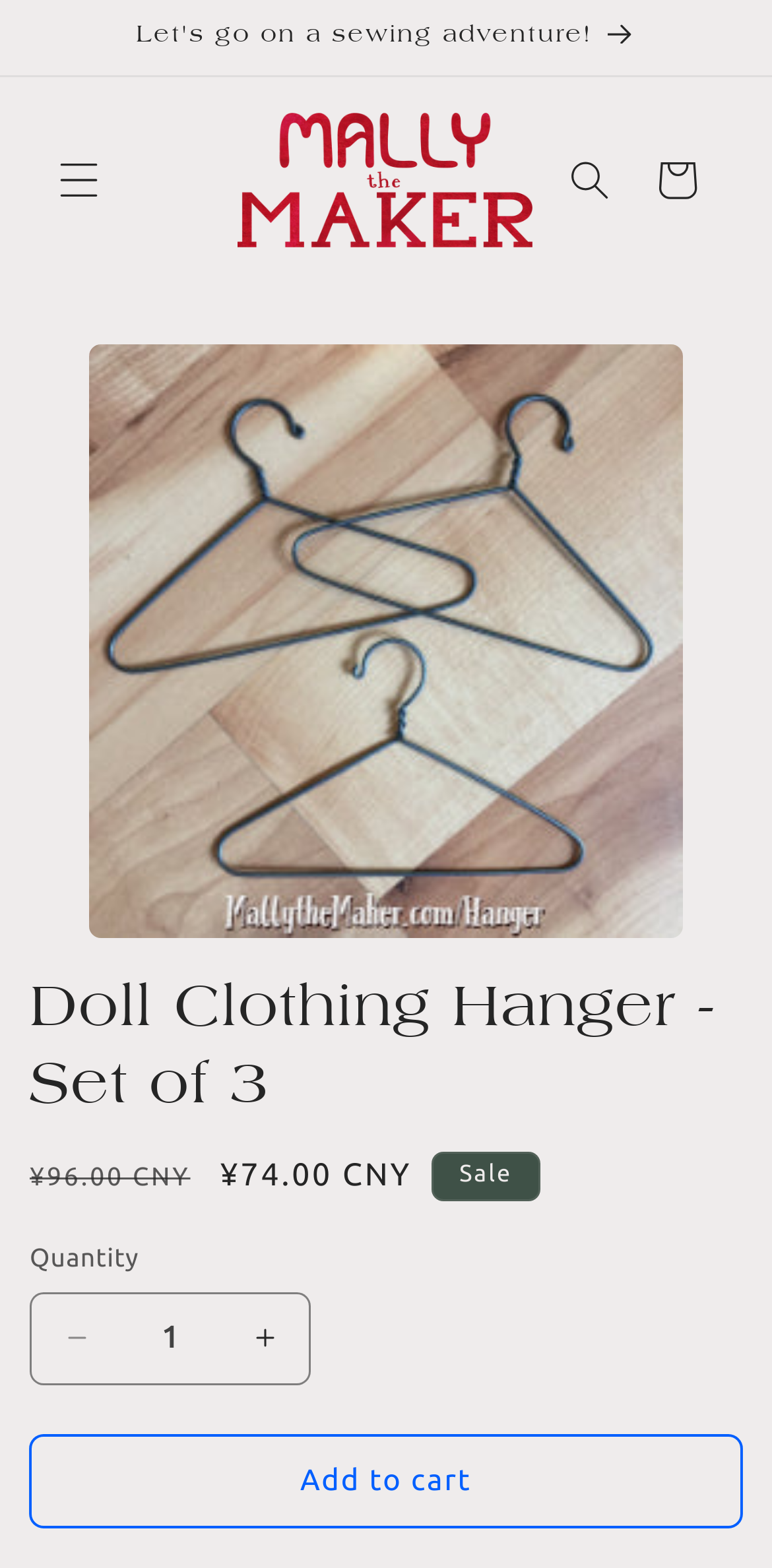Please determine the bounding box coordinates, formatted as (top-left x, top-left y, bottom-right x, bottom-right y), with all values as floating point numbers between 0 and 1. Identify the bounding box of the region described as: Cart

[0.821, 0.087, 0.933, 0.142]